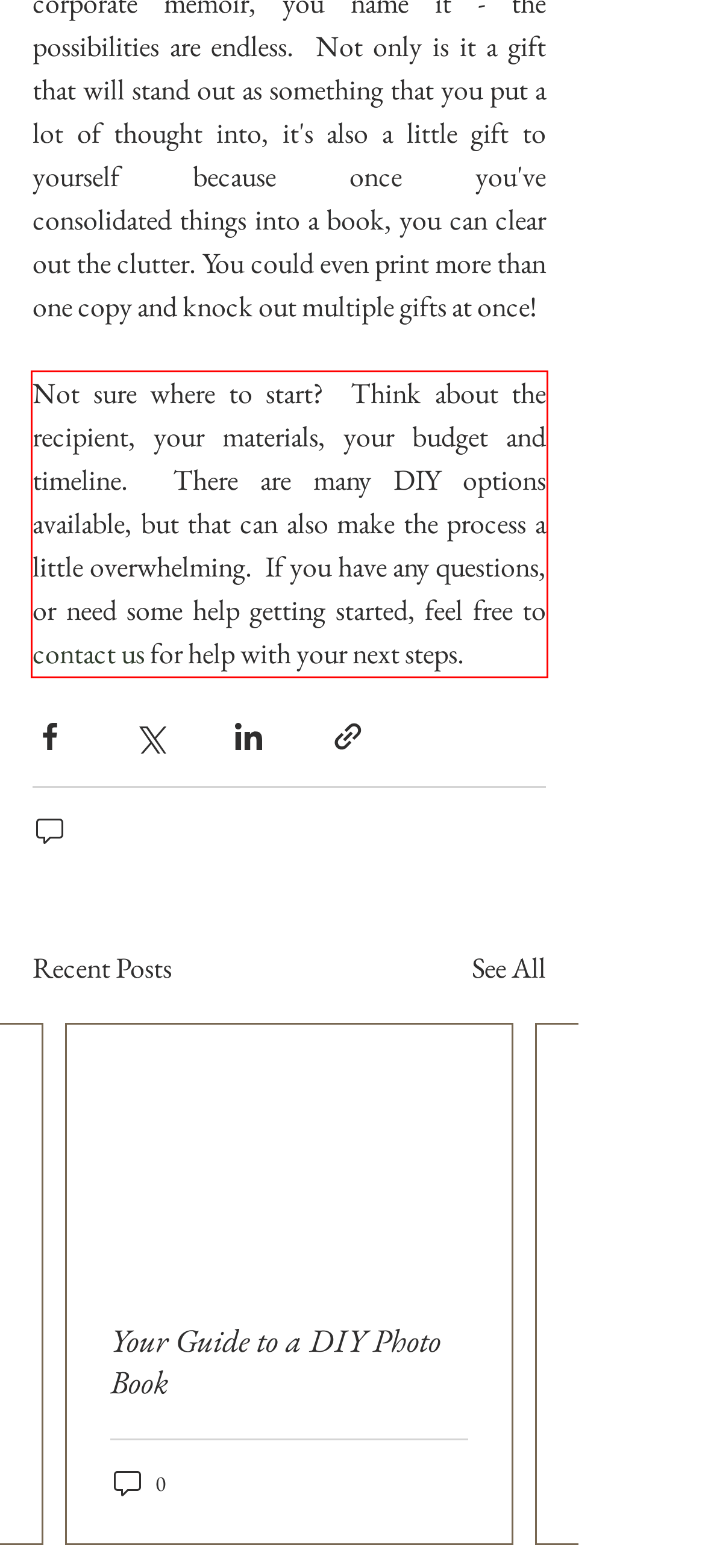Given a screenshot of a webpage with a red bounding box, extract the text content from the UI element inside the red bounding box.

Not sure where to start? Think about the recipient, your materials, your budget and timeline. There are many DIY options available, but that can also make the process a little overwhelming. If you have any questions, or need some help getting started, feel free to contact us for help with your next steps.